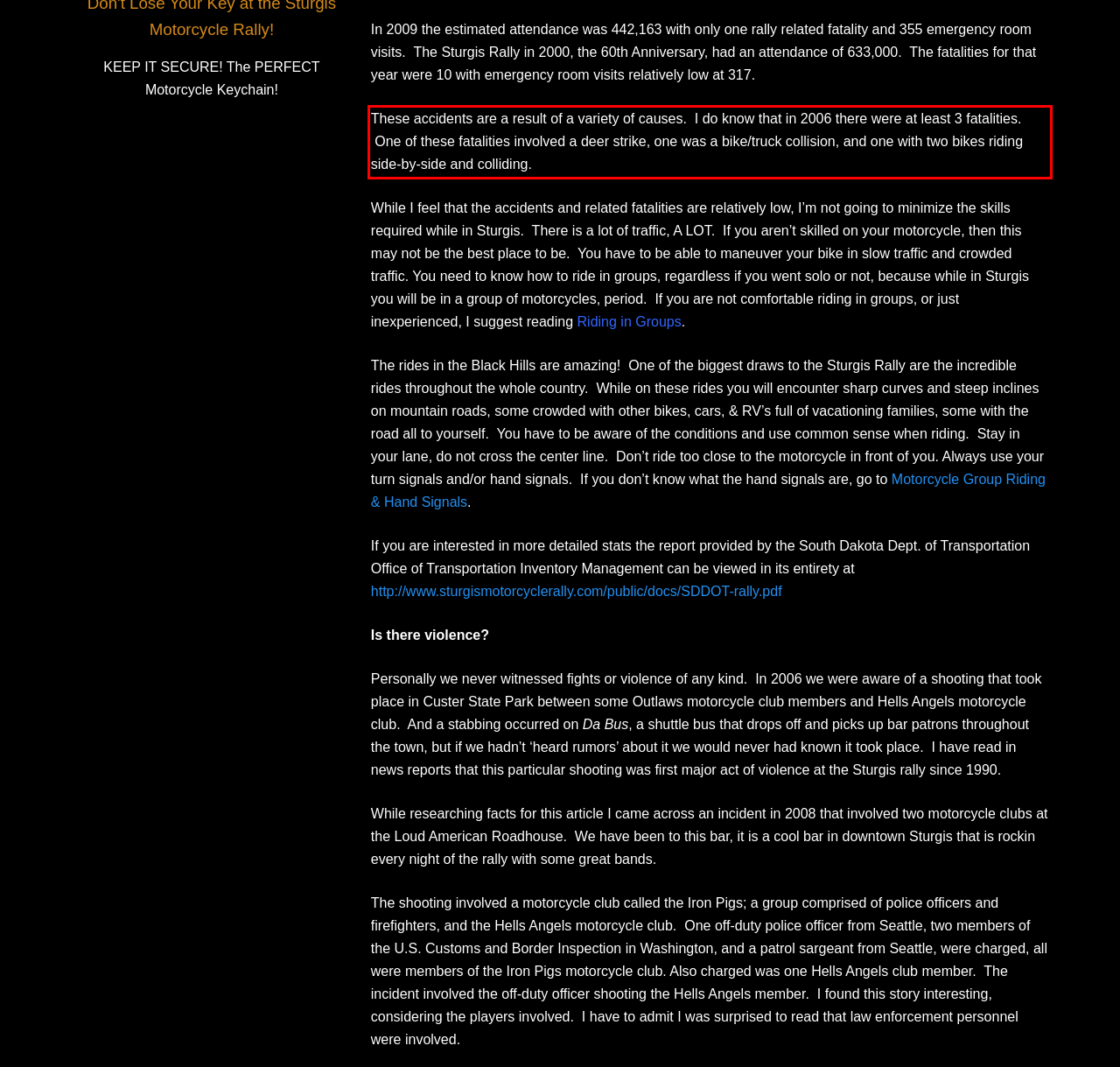Review the screenshot of the webpage and recognize the text inside the red rectangle bounding box. Provide the extracted text content.

These accidents are a result of a variety of causes. I do know that in 2006 there were at least 3 fatalities. One of these fatalities involved a deer strike, one was a bike/truck collision, and one with two bikes riding side-by-side and colliding.